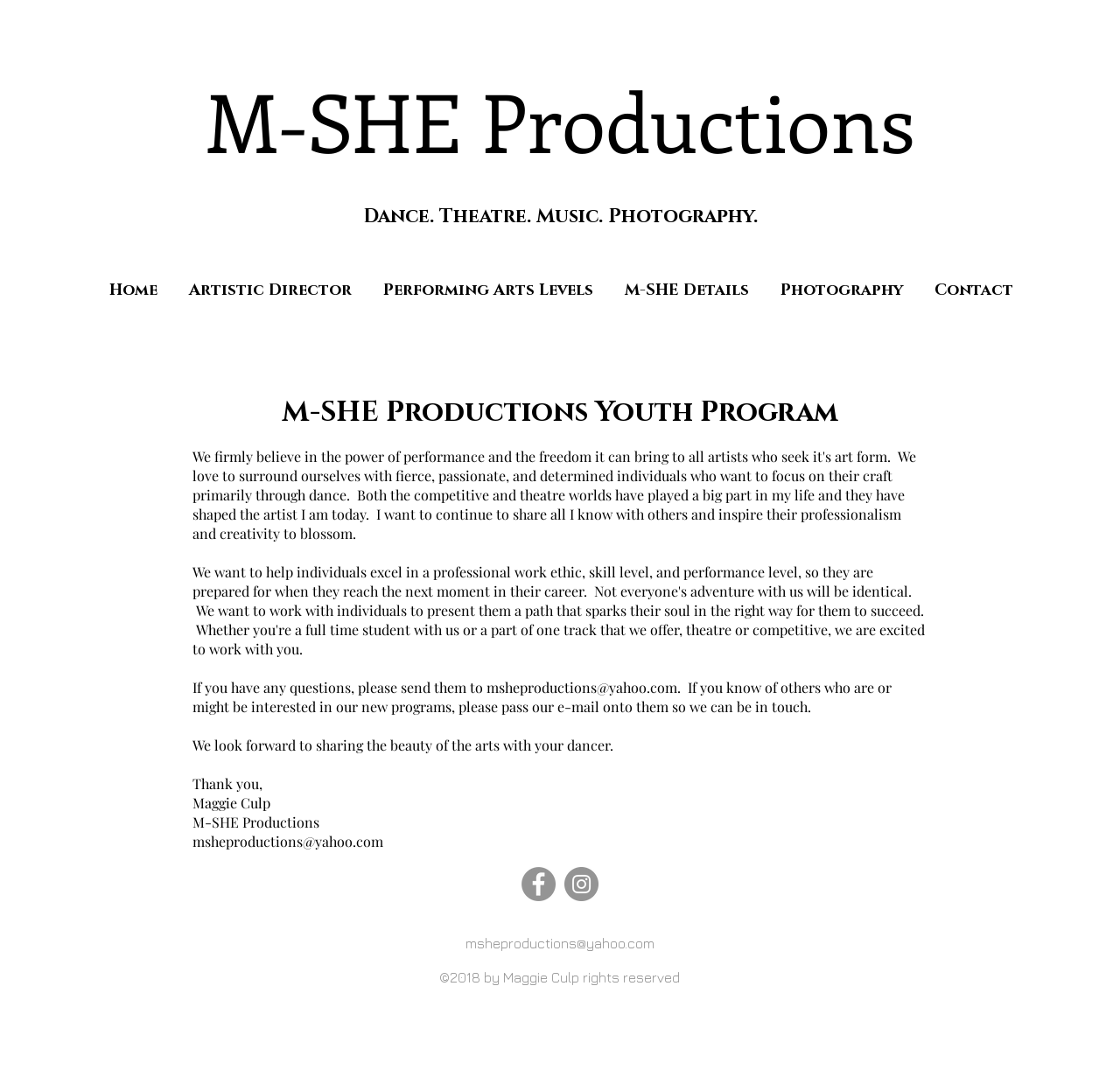Identify the bounding box coordinates of the section to be clicked to complete the task described by the following instruction: "View Photography page". The coordinates should be four float numbers between 0 and 1, formatted as [left, top, right, bottom].

[0.682, 0.245, 0.82, 0.273]